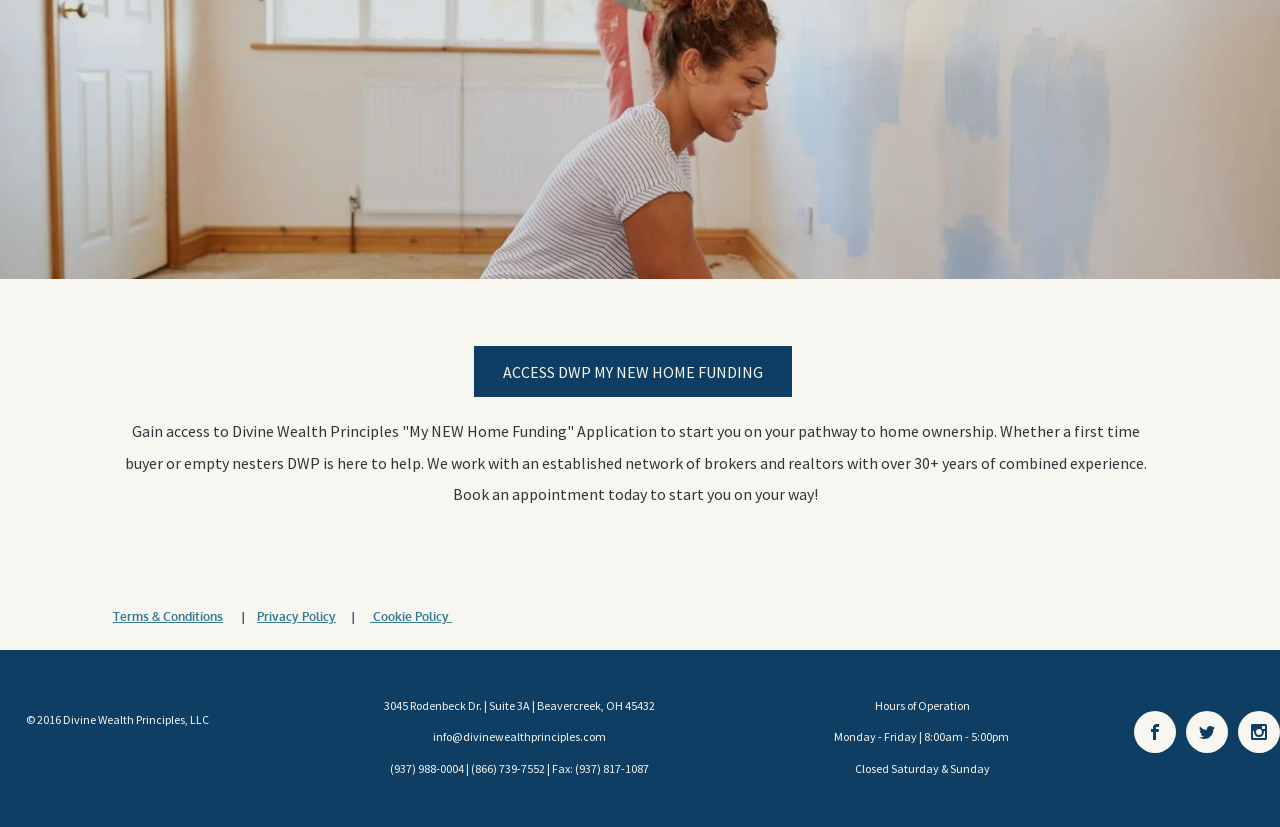What is the phone number of the company?
Look at the image and answer with only one word or phrase.

(937) 988-0004